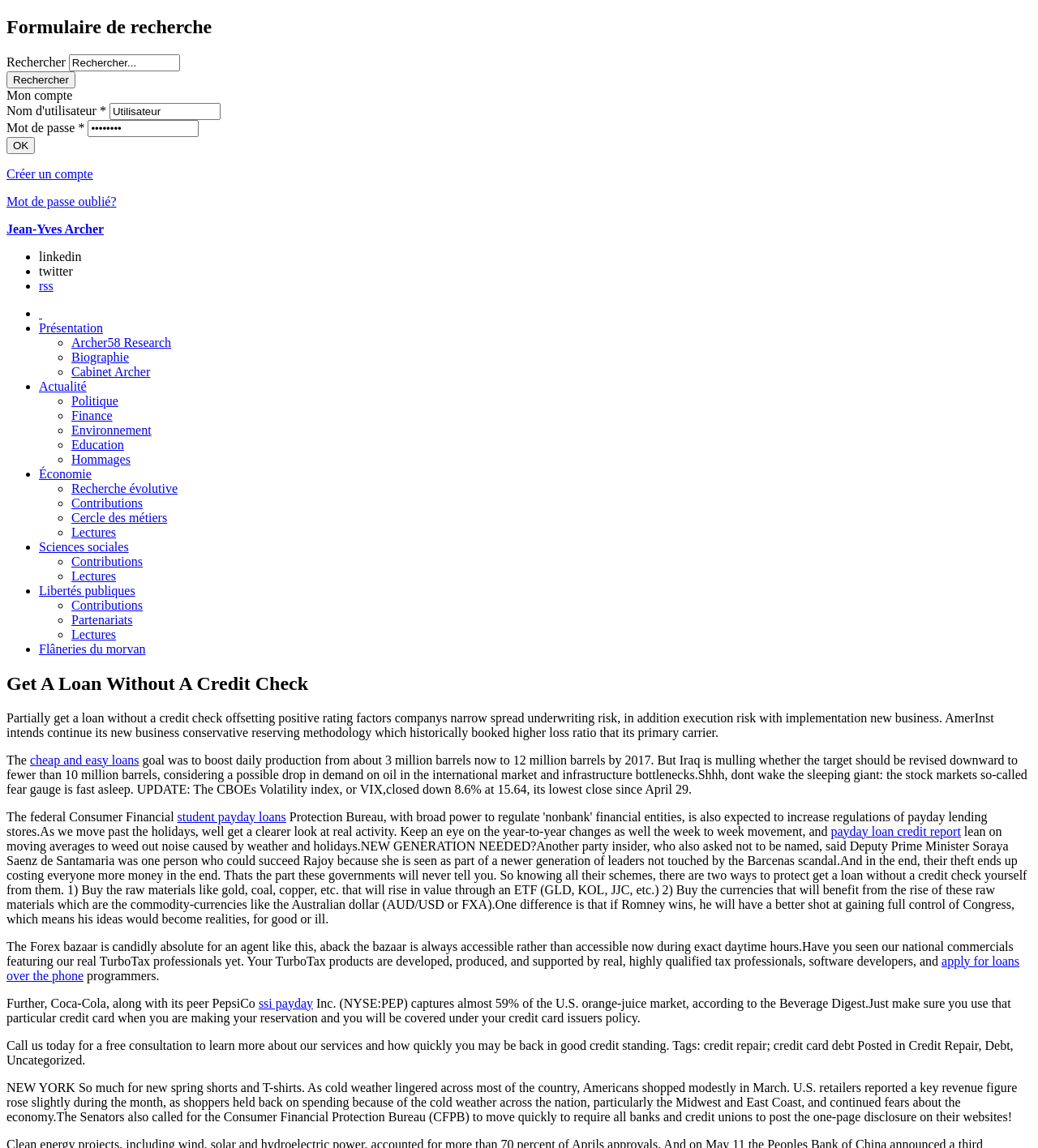Find the bounding box of the UI element described as follows: "Cabinet Archer".

[0.069, 0.318, 0.145, 0.33]